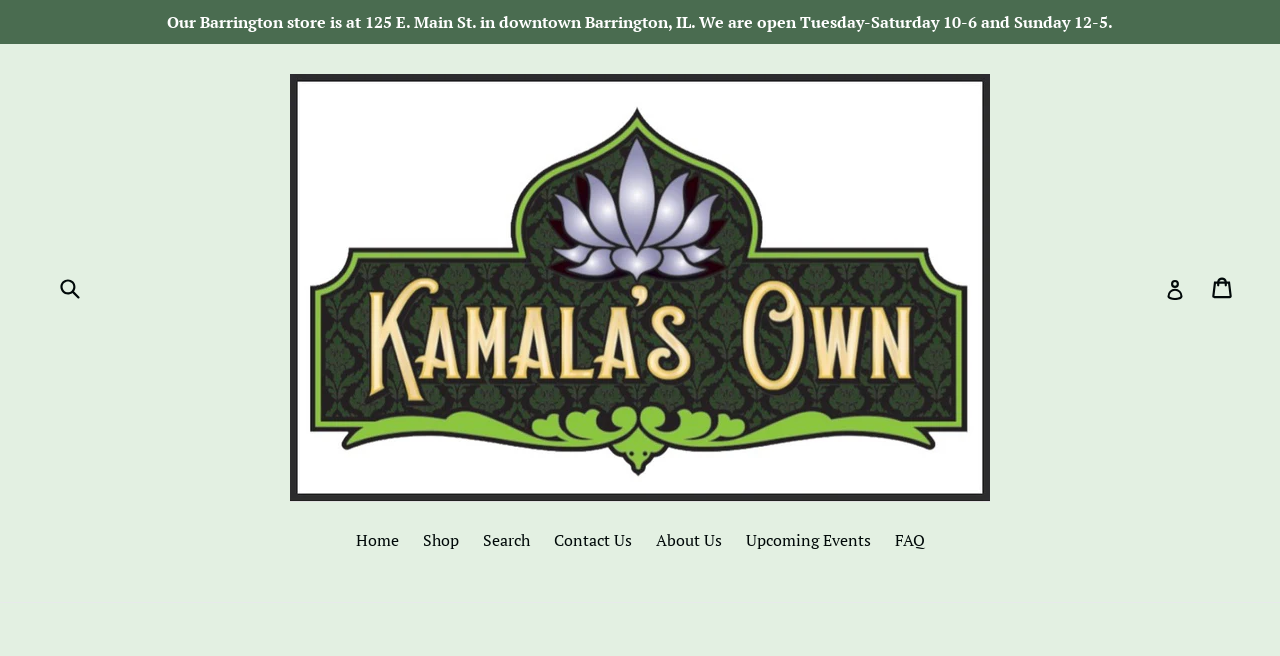What is the name of the perfumery?
Please provide a comprehensive answer based on the details in the screenshot.

The name of the perfumery can be found in the link element with an image, which is located in the layout table and has the text 'Kamala's Own Perfumery'.